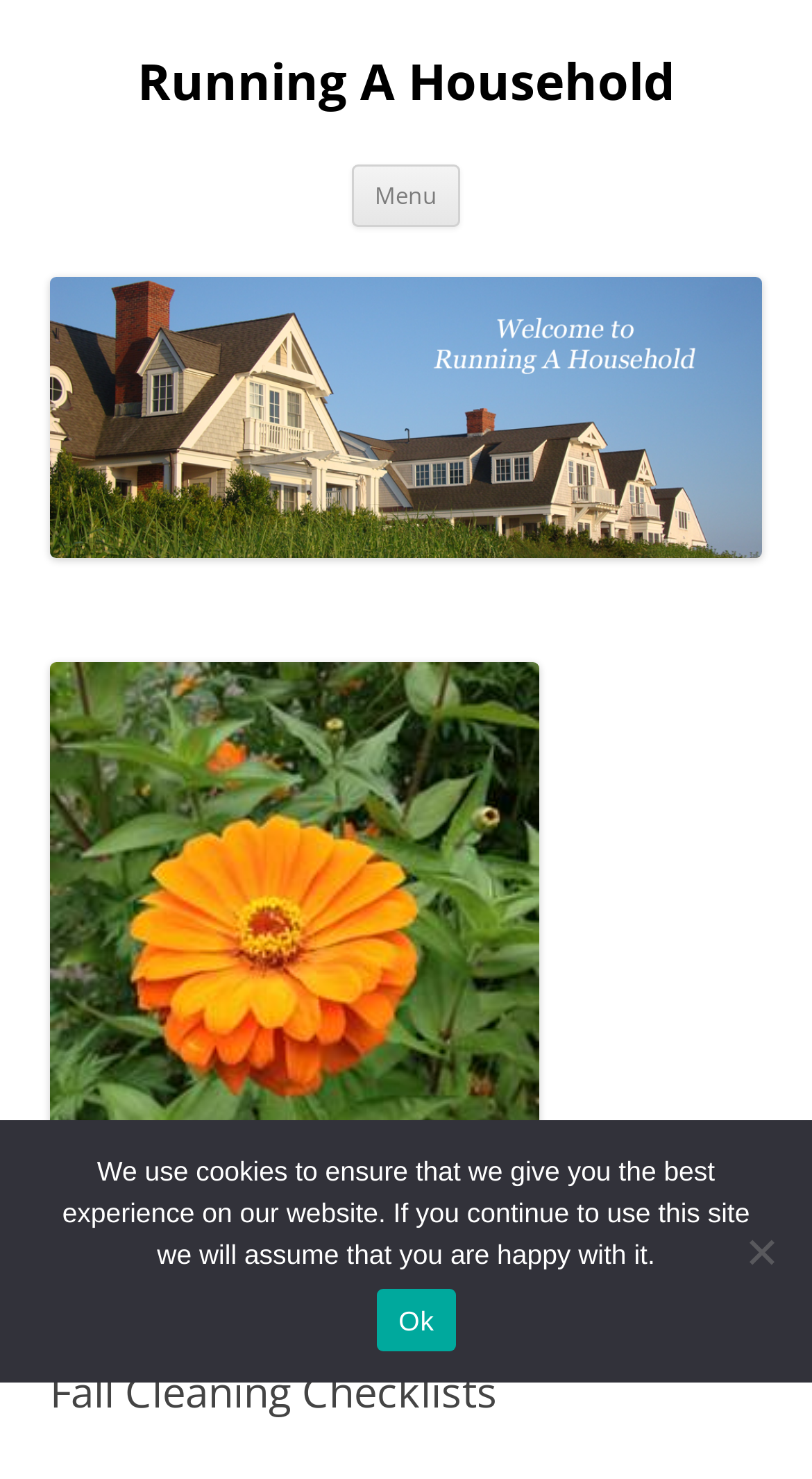Give a one-word or short phrase answer to this question: 
What is the name of the household website?

Running A Household